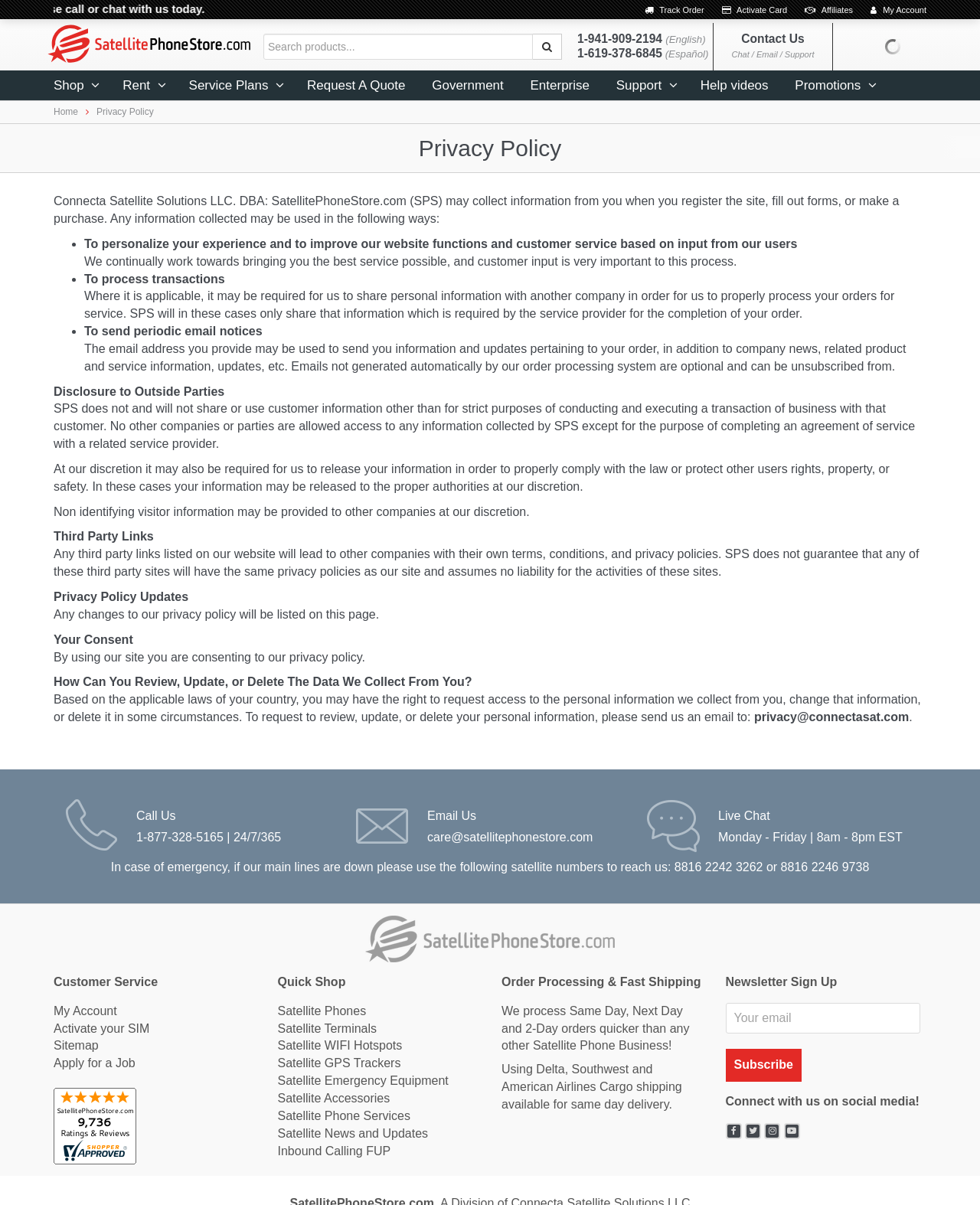For the following element description, predict the bounding box coordinates in the format (top-left x, top-left y, bottom-right x, bottom-right y). All values should be floating point numbers between 0 and 1. Description: alt="Customer Reviews"

[0.055, 0.903, 0.139, 0.966]